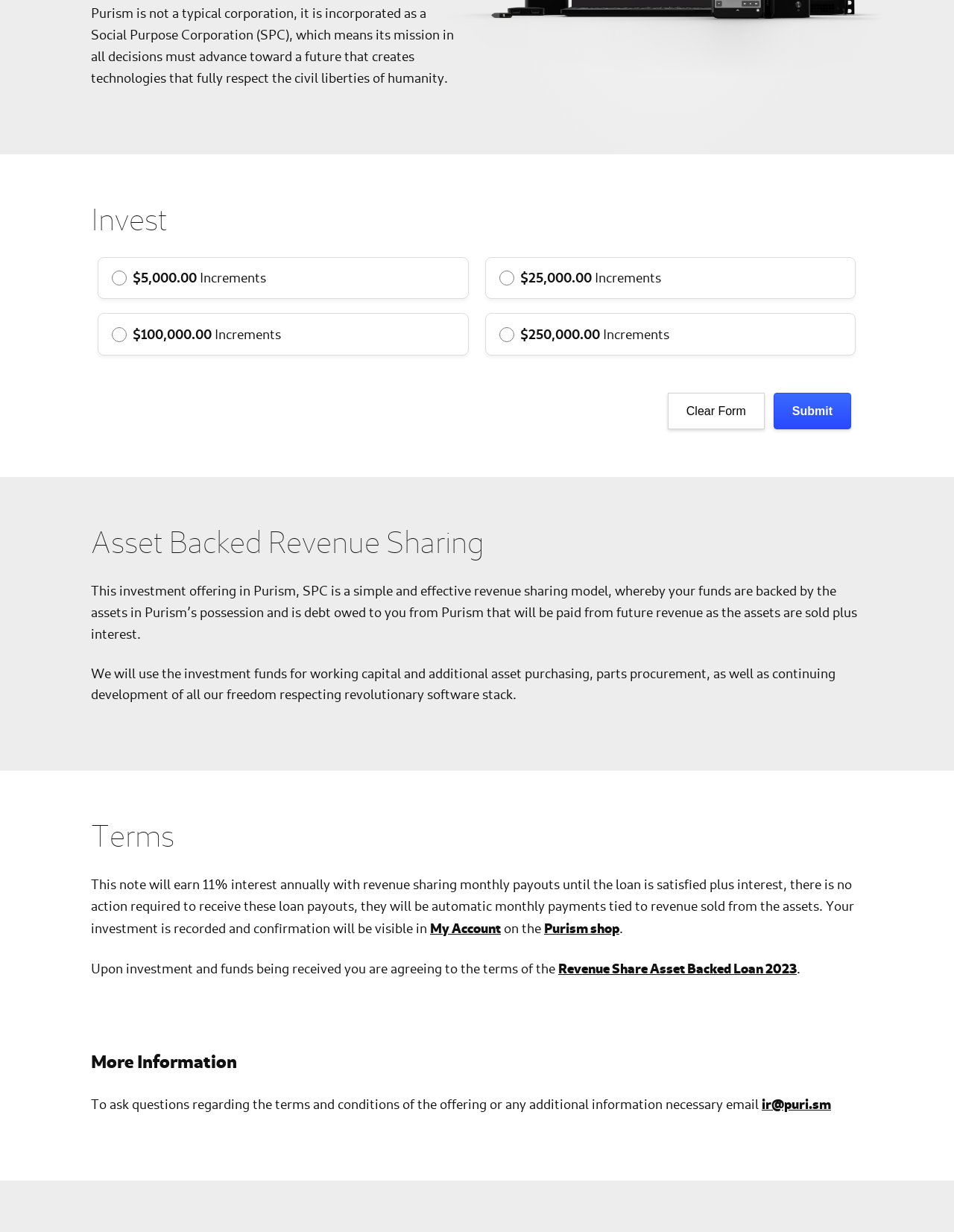Based on the visual content of the image, answer the question thoroughly: Where can I find my investment confirmation?

According to the link element under the 'Terms' heading, the investment confirmation will be visible in 'My Account', which can be accessed by clicking on the link.